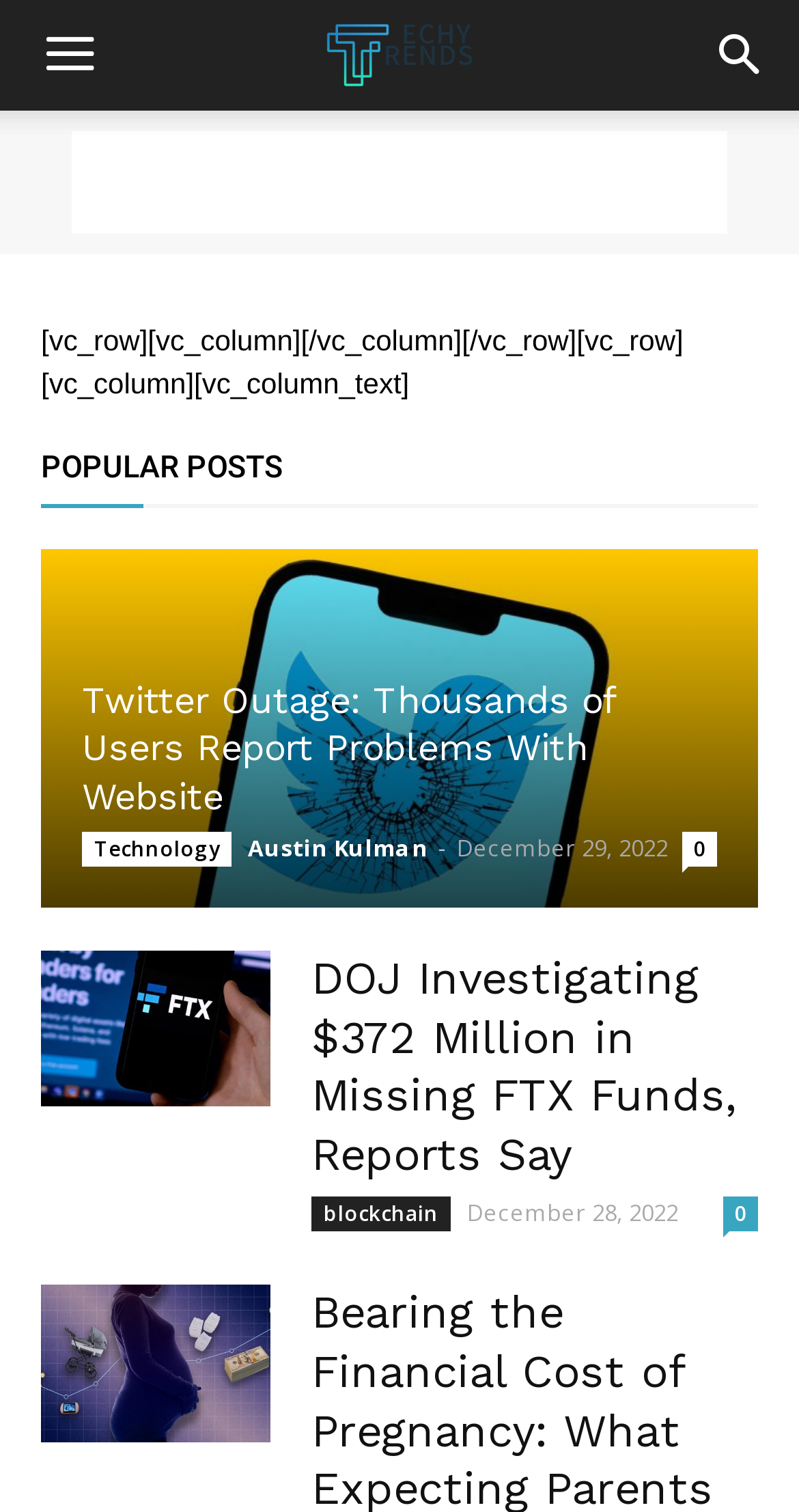Provide the bounding box coordinates of the HTML element described by the text: "Austin Kulman".

[0.31, 0.55, 0.536, 0.57]